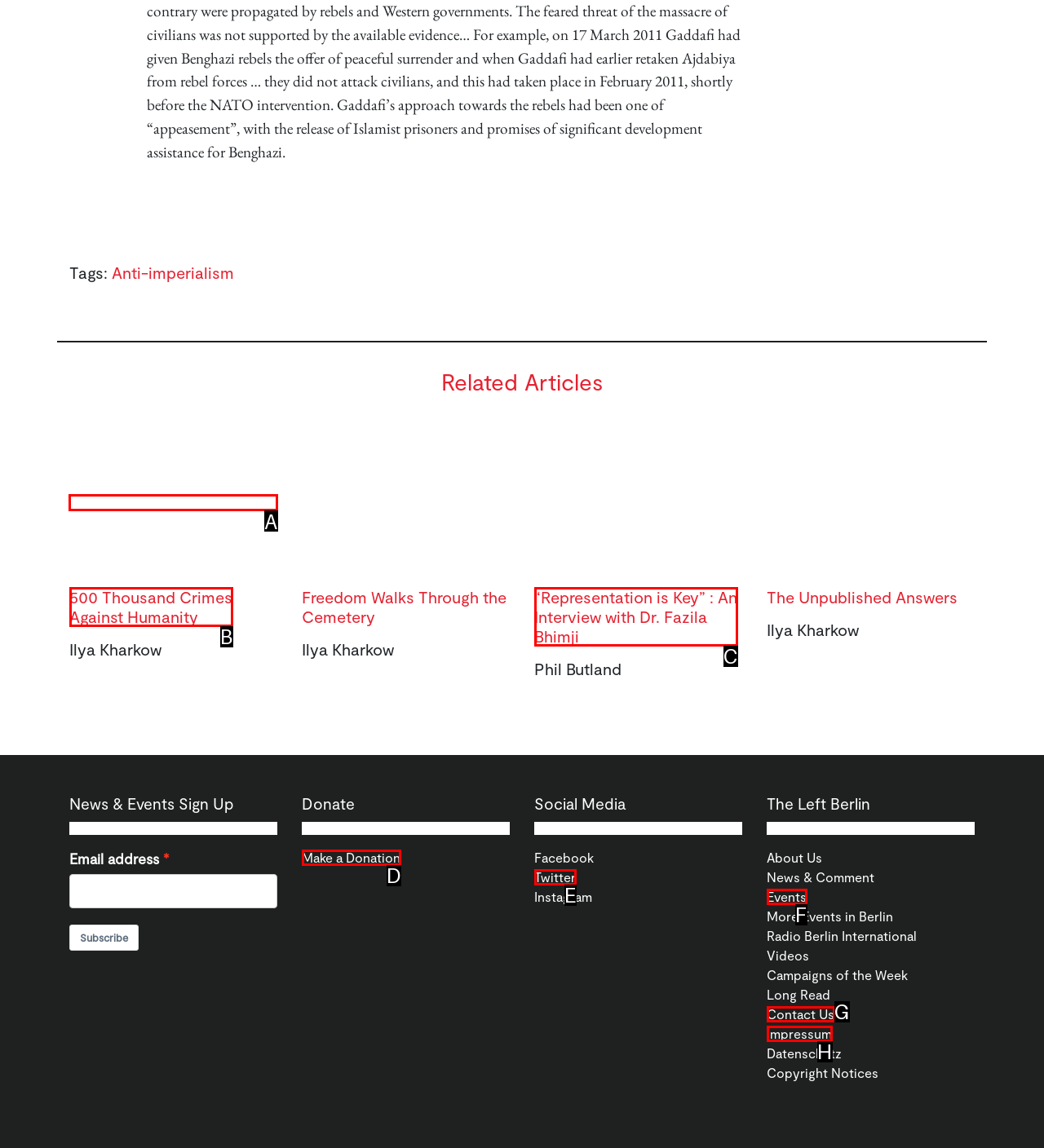Identify the correct choice to execute this task: Read the article '500 Thousand Crimes Against Humanity'
Respond with the letter corresponding to the right option from the available choices.

A